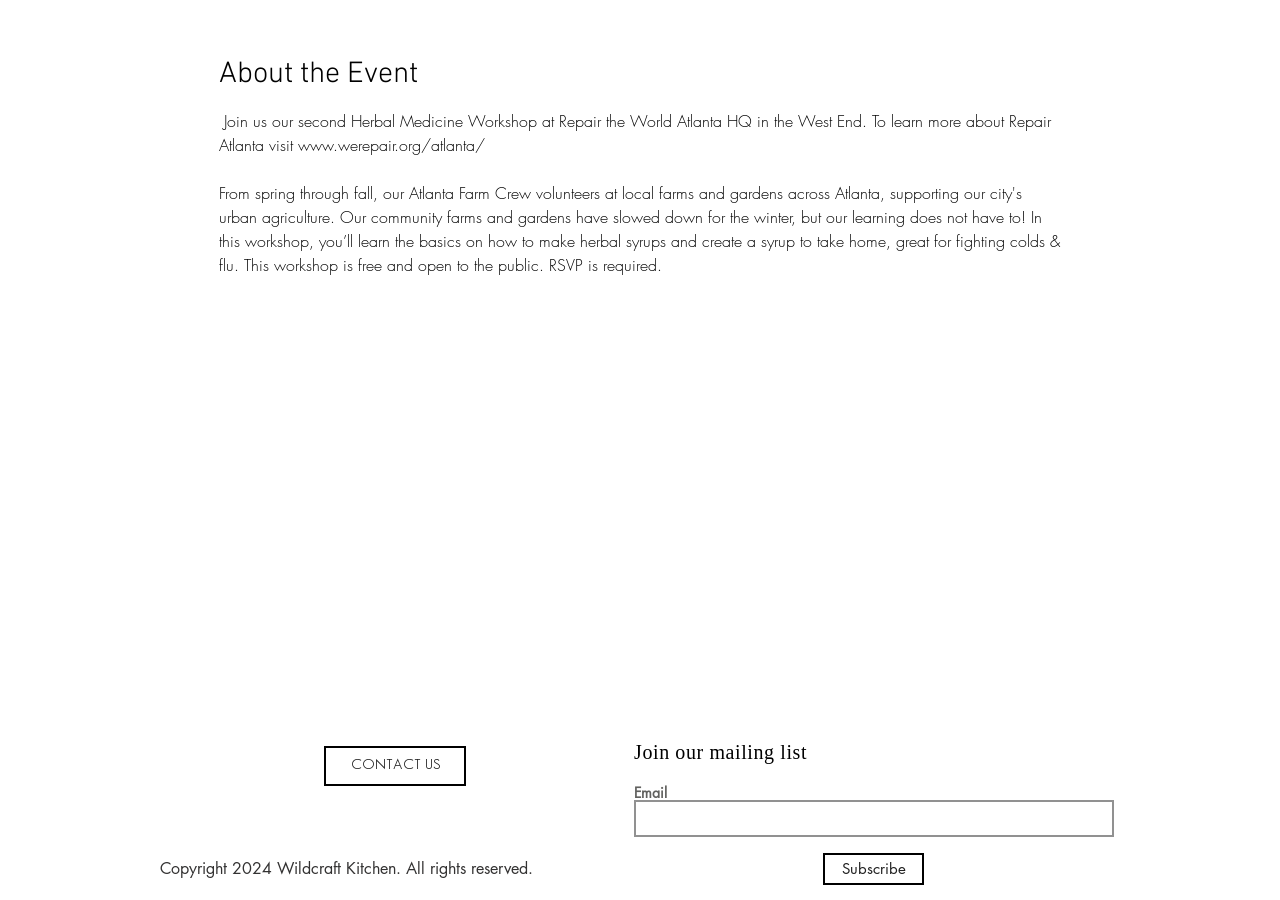What is the topic of the event?
Based on the image content, provide your answer in one word or a short phrase.

Herbal Medicine Workshop